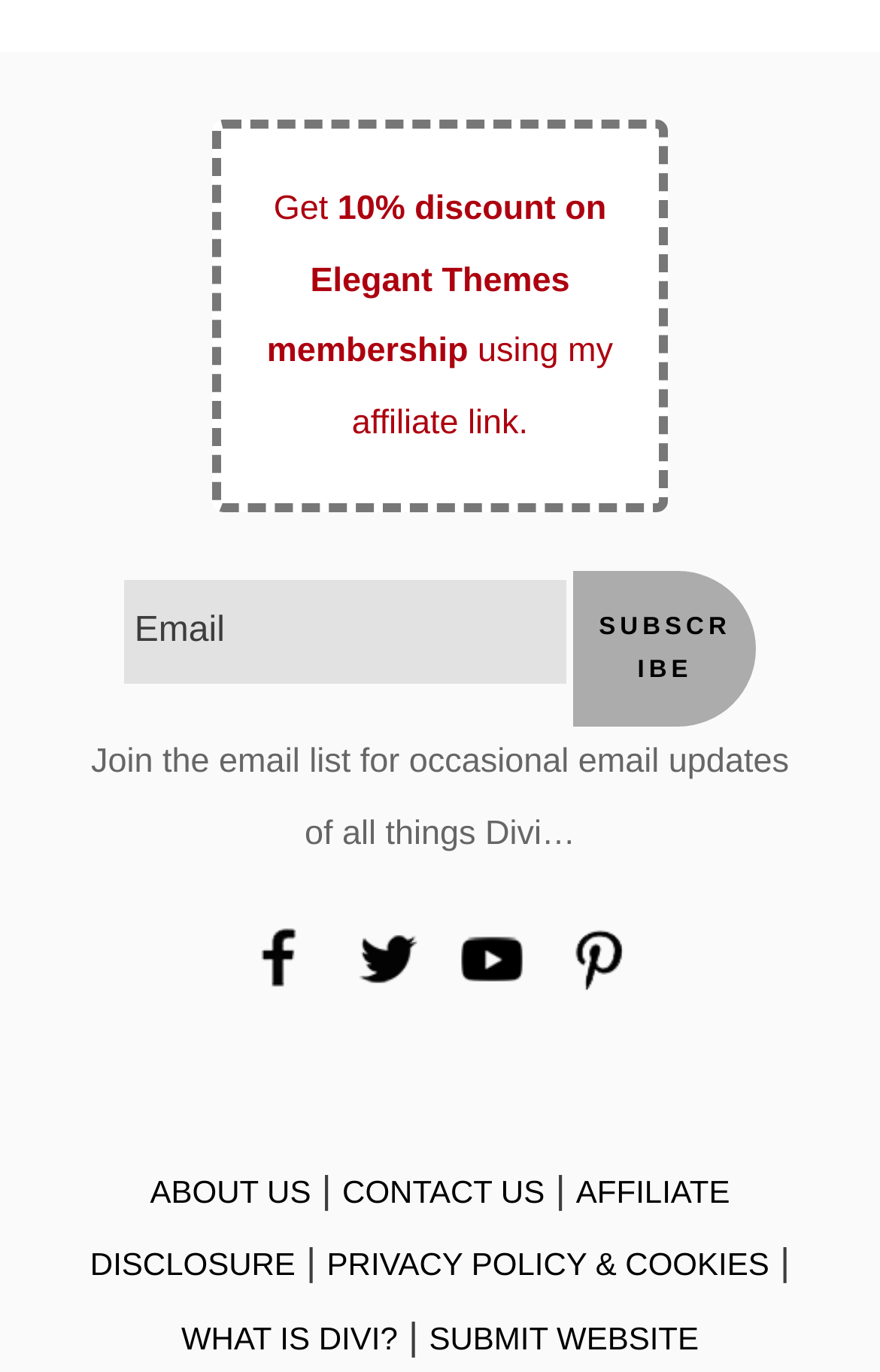How many social media platforms can you follow the website on?
Provide a detailed and well-explained answer to the question.

The webpage has links to follow the website on Facebook, Twitter, Youtube, and Pinterest, which are represented by their respective icons.